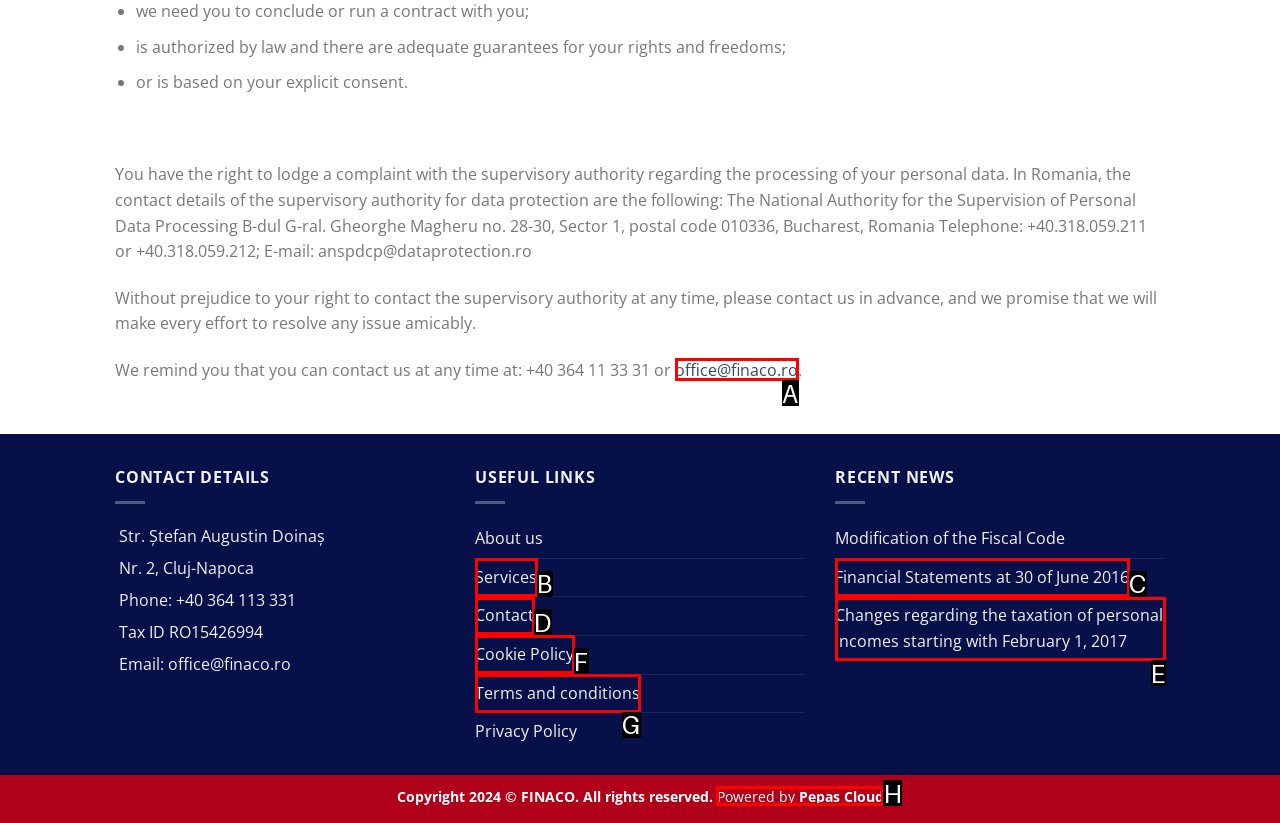Choose the option that aligns with the description: Contact
Respond with the letter of the chosen option directly.

D